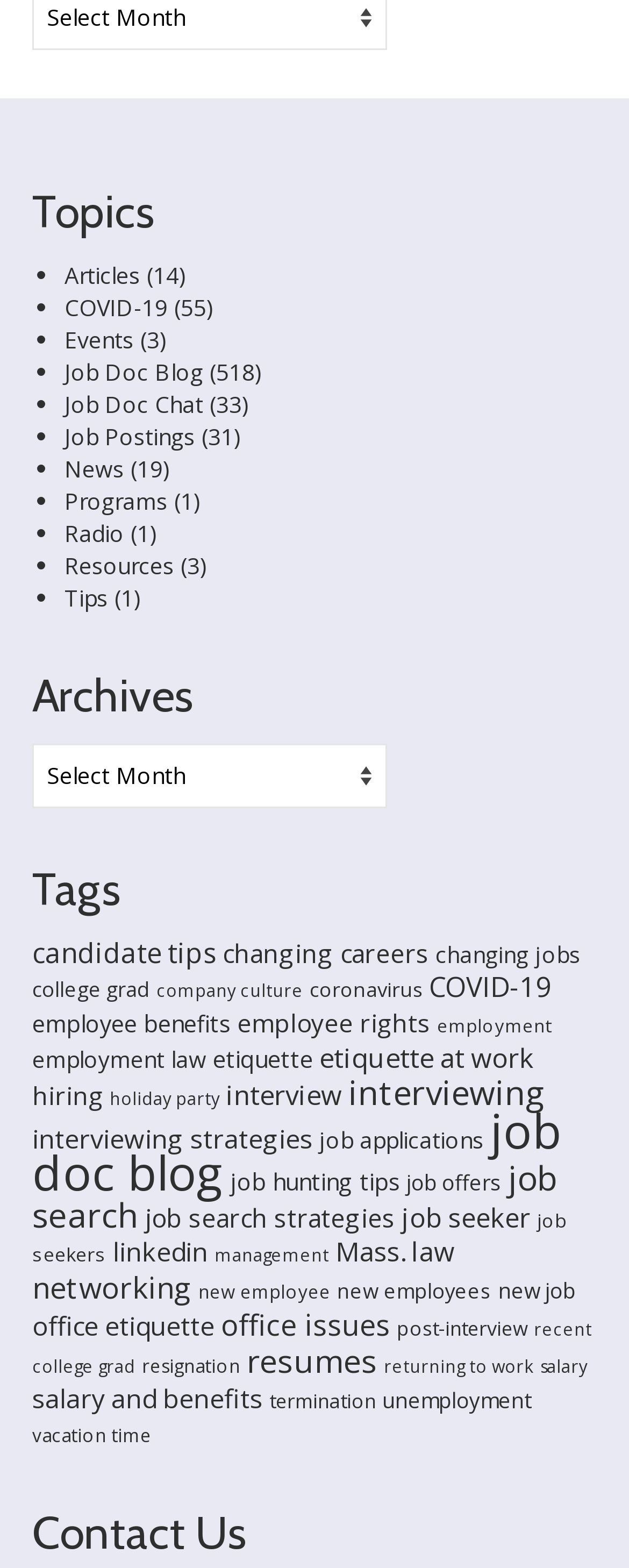Please determine the bounding box coordinates of the section I need to click to accomplish this instruction: "Click on 'Resources'".

[0.103, 0.351, 0.277, 0.37]